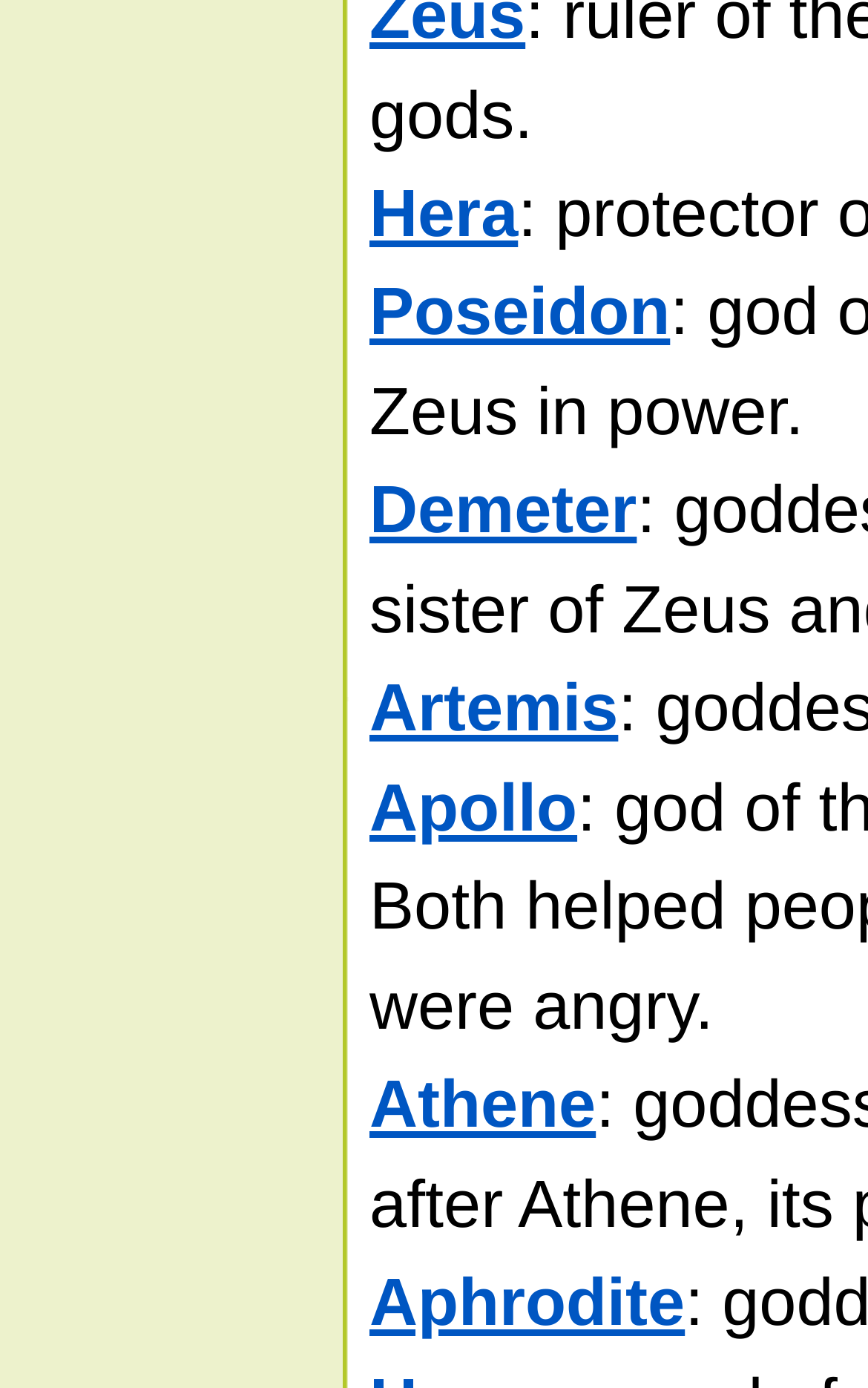Find the bounding box coordinates for the area you need to click to carry out the instruction: "select Apollo". The coordinates should be four float numbers between 0 and 1, indicated as [left, top, right, bottom].

[0.426, 0.556, 0.665, 0.609]